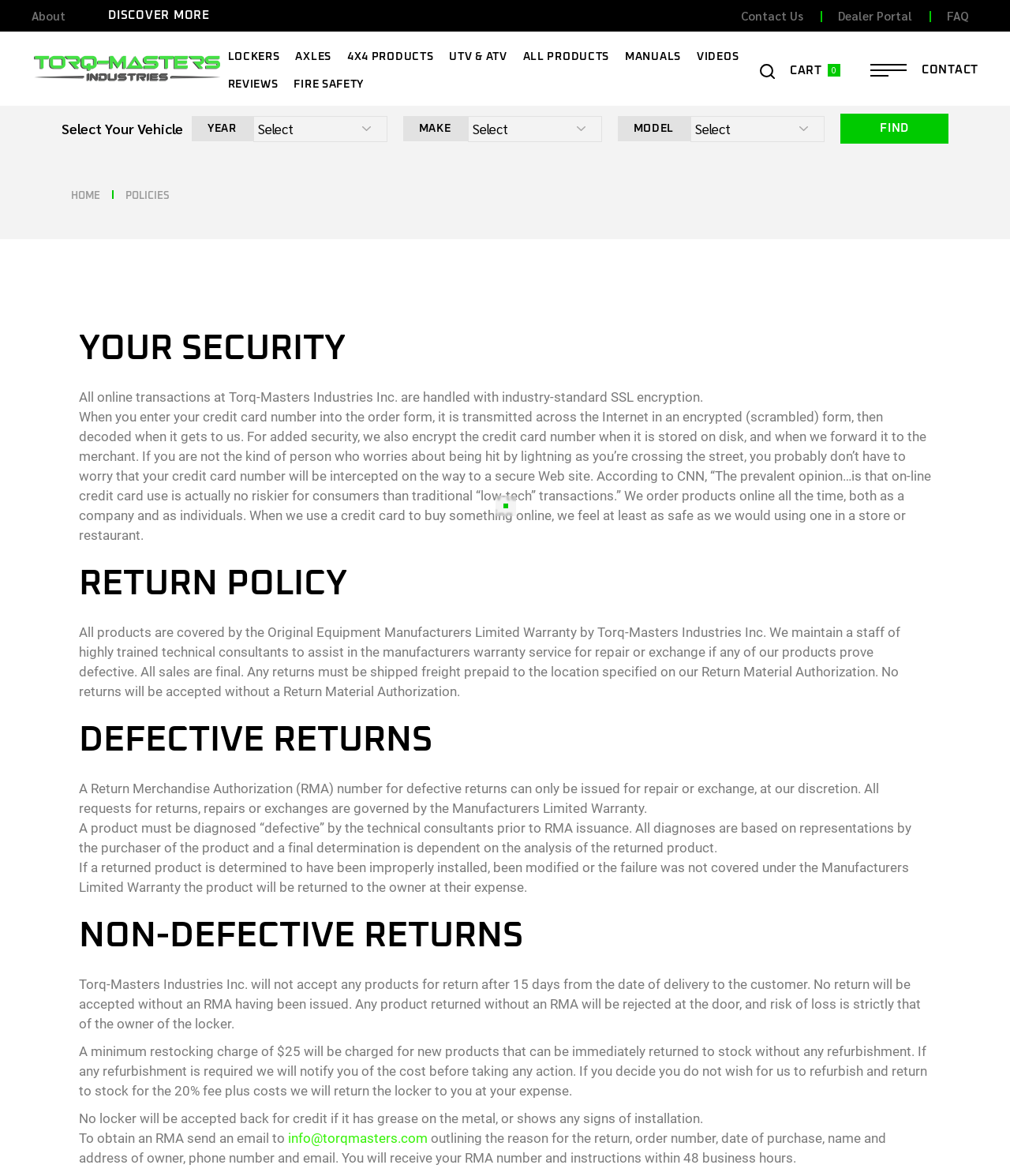Write an elaborate caption that captures the essence of the webpage.

The webpage is about the policies of Torq-Masters, a company that sells 4x4 products and accessories. At the top of the page, there is a navigation menu with links to different sections of the website, including "LOCKERS", "AXLES", "4X4 PRODUCTS", and more. Below the navigation menu, there is a section with a heading "Select Your Vehicle" and three dropdown menus for selecting the year, make, and model of a vehicle. 

To the right of the vehicle selection section, there is a button labeled "FIND". Above this section, there is a link to the "HOME" page and a heading "POLICIES". 

The main content of the page is divided into four sections: "YOUR SECURITY", "RETURN POLICY", "DEFECTIVE RETURNS", and "NON-DEFECTIVE RETURNS". The "YOUR SECURITY" section explains the company's policy on online transactions and credit card security. The "RETURN POLICY" section outlines the company's return policy, including the requirement for a Return Material Authorization (RMA) and the restocking fee. The "DEFECTIVE RETURNS" section explains the process for returning defective products, and the "NON-DEFECTIVE RETURNS" section outlines the policy for returning non-defective products.

Throughout the page, there are several links to other pages, including the "CONTACT" page, the "FAQ" page, and the "DEALER PORTAL" page. There are also several images on the page, including the company's logo and a small icon next to the "CART 0" link.